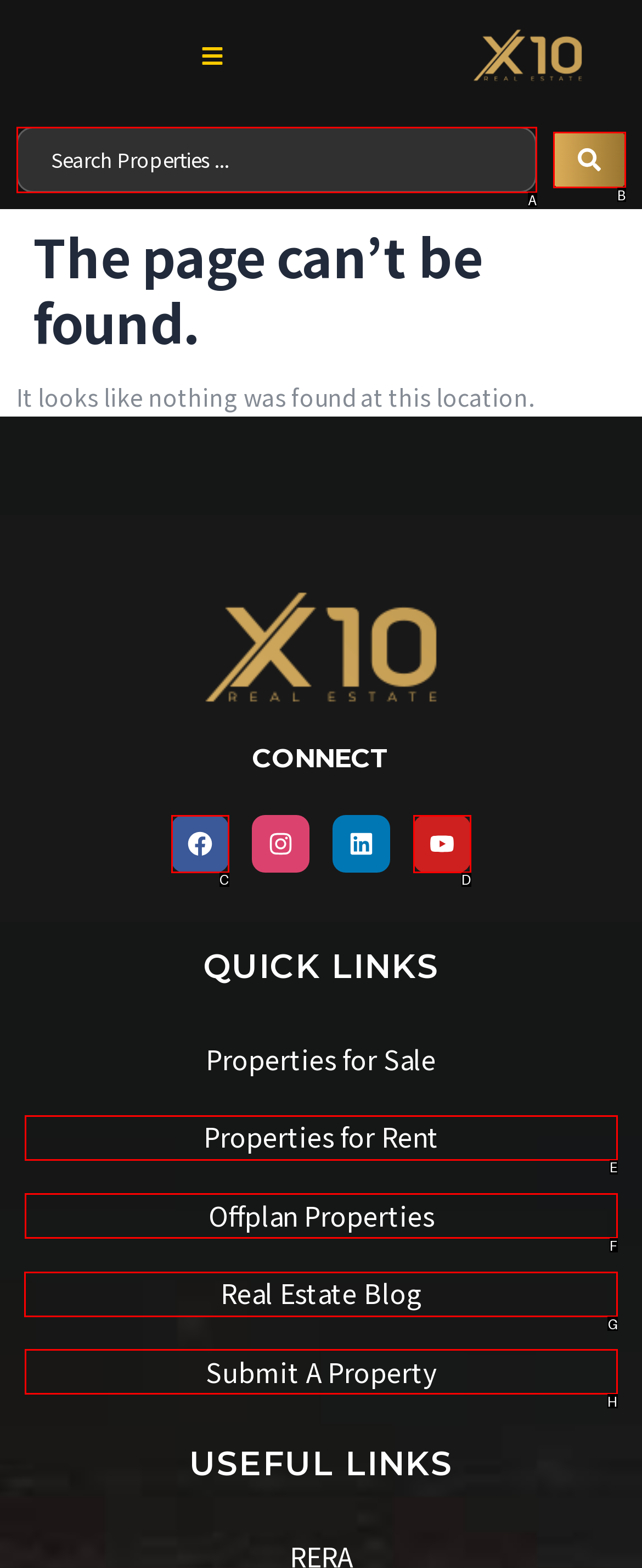Tell me the correct option to click for this task: Read real estate blog
Write down the option's letter from the given choices.

G